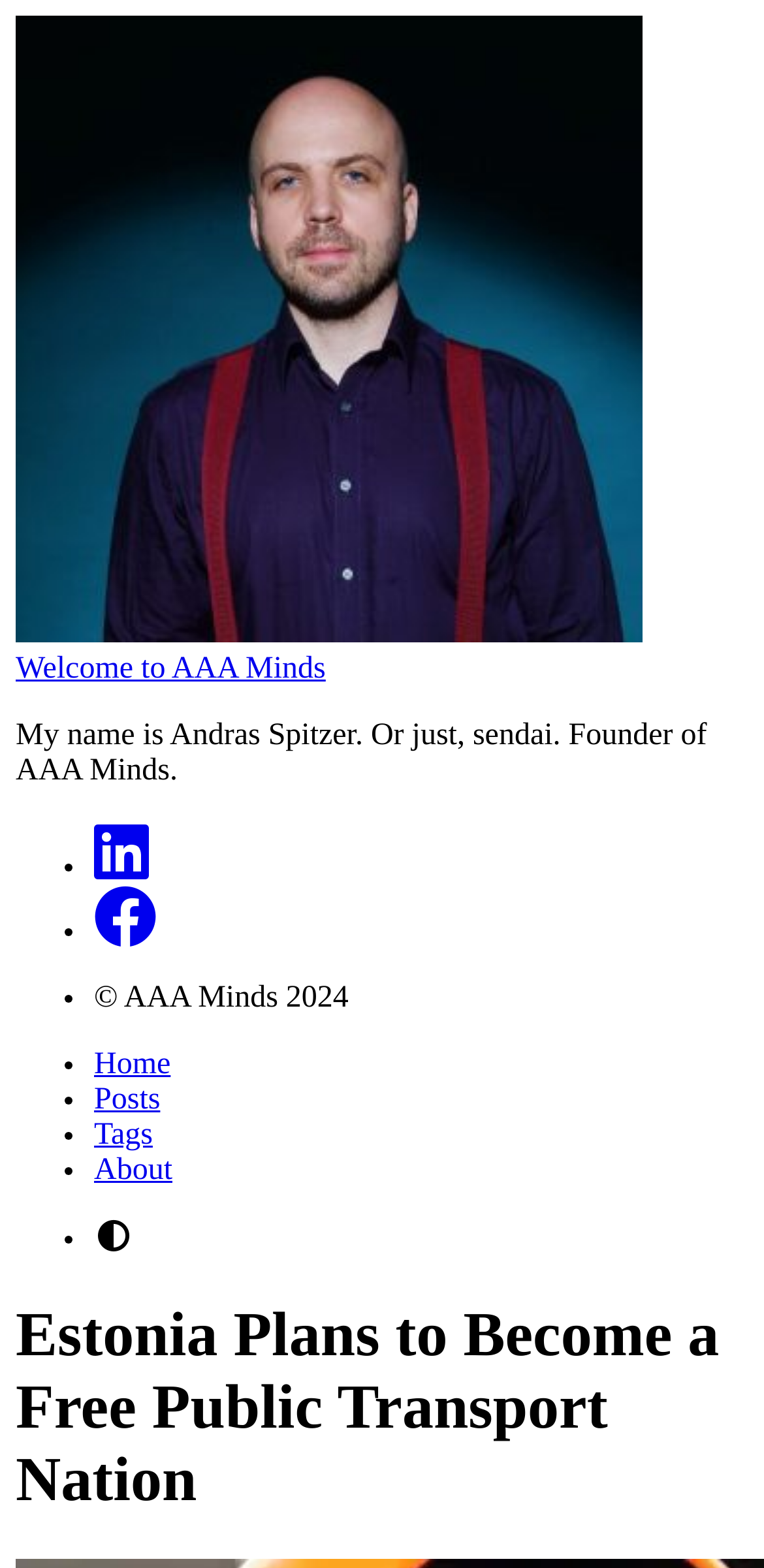What is the topic of the main article on this webpage?
Using the image as a reference, answer with just one word or a short phrase.

Estonia's public transport